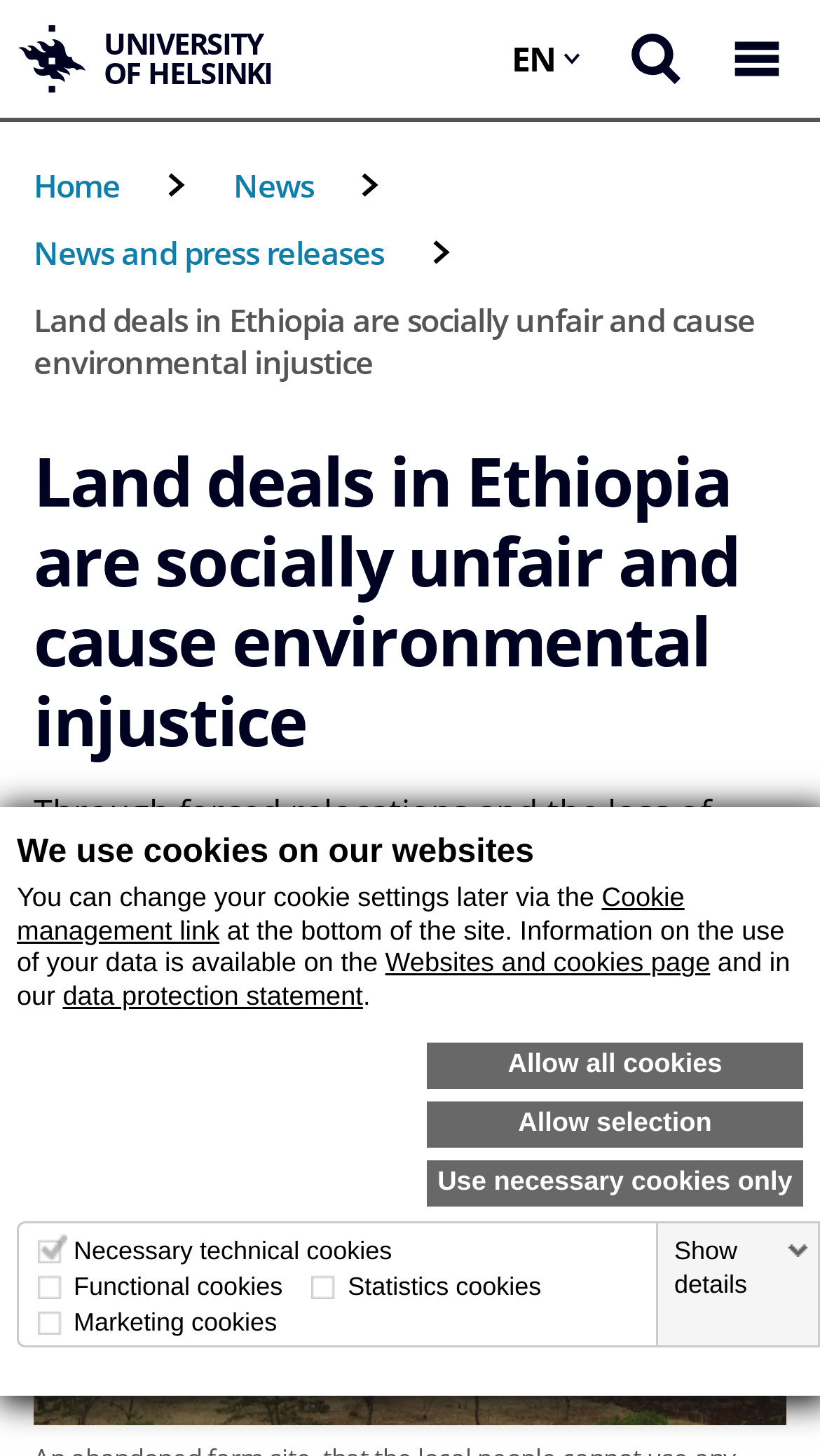What is the name of the university?
Please provide a single word or phrase as your answer based on the screenshot.

University of Helsinki